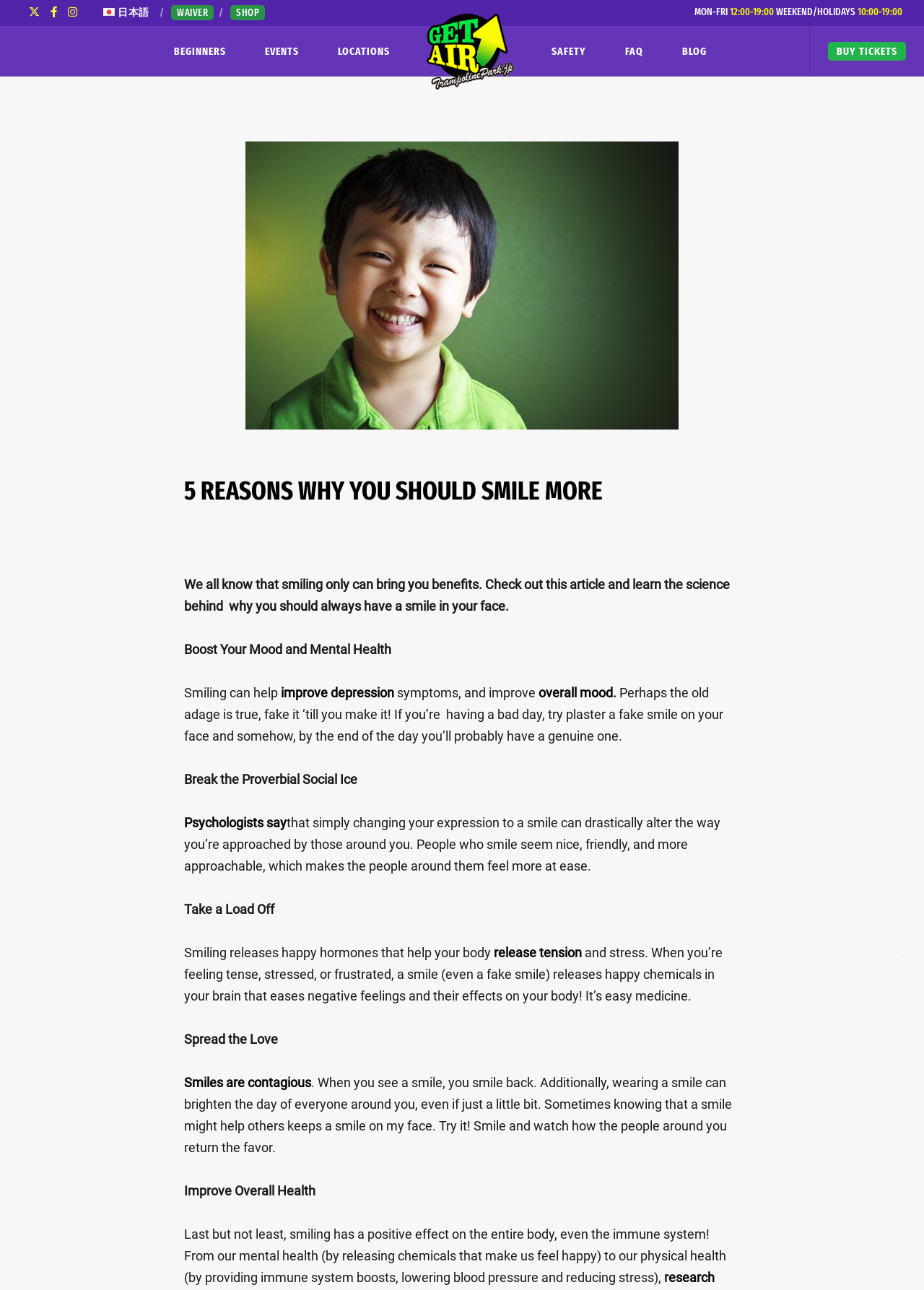Identify the bounding box coordinates of the clickable region necessary to fulfill the following instruction: "Read the '5 REASONS WHY YOU SHOULD SMILE MORE' article". The bounding box coordinates should be four float numbers between 0 and 1, i.e., [left, top, right, bottom].

[0.199, 0.367, 0.801, 0.395]